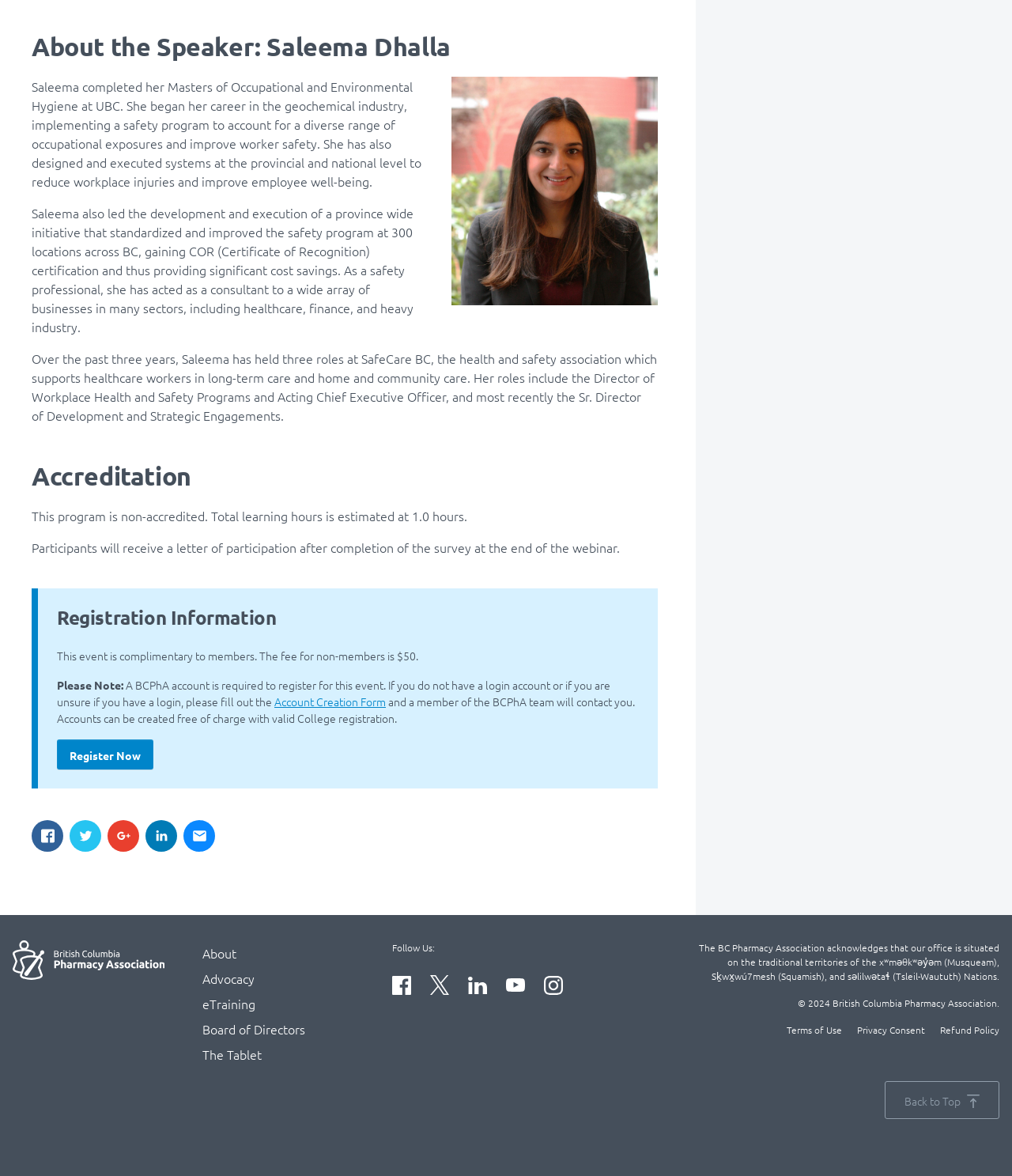Provide a one-word or brief phrase answer to the question:
What is the name of the association that supports healthcare workers in long-term care and home and community care?

SafeCare BC